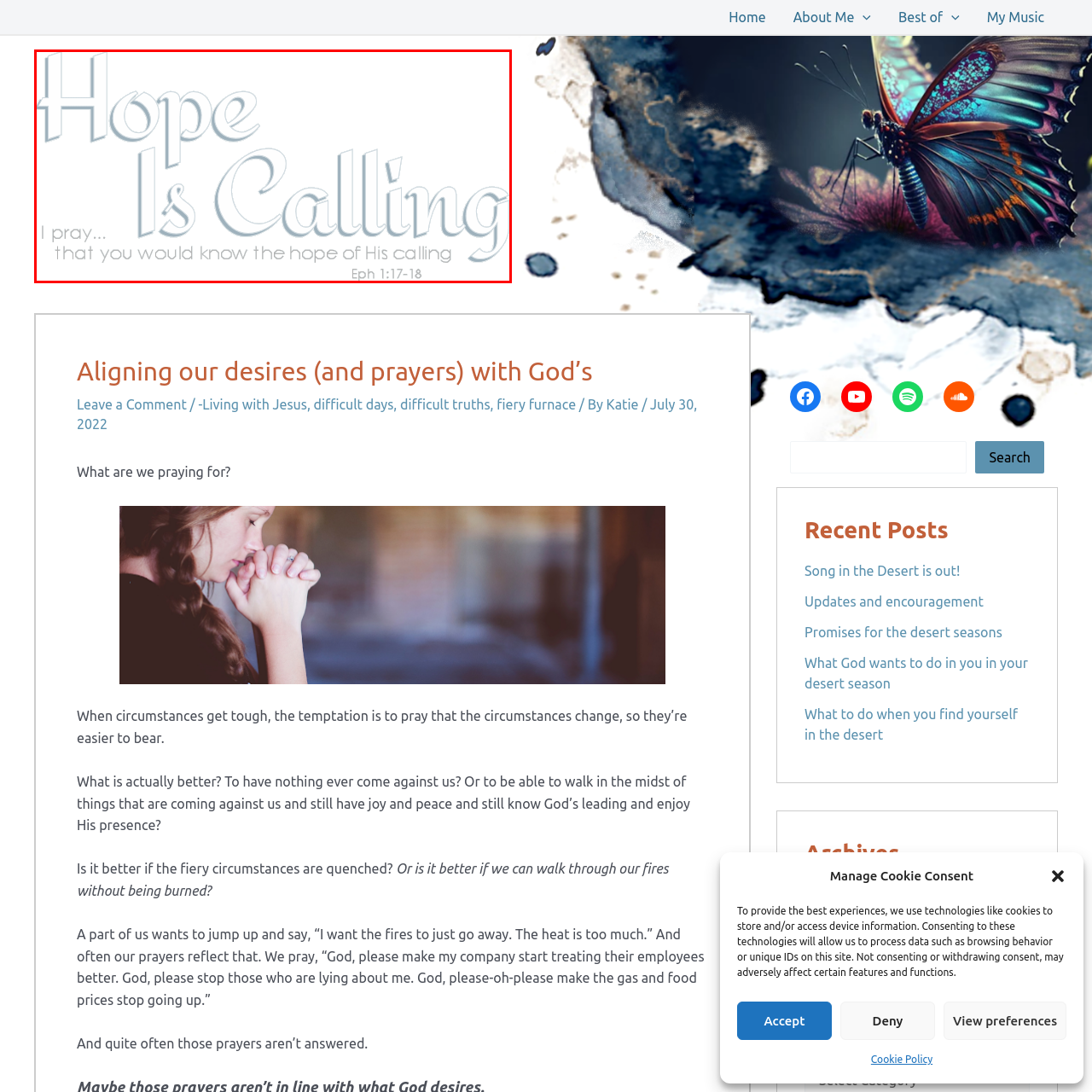Look at the image within the red outline, What is the theme of the artwork? Answer with one word or phrase.

Hope, prayer, and spiritual calling